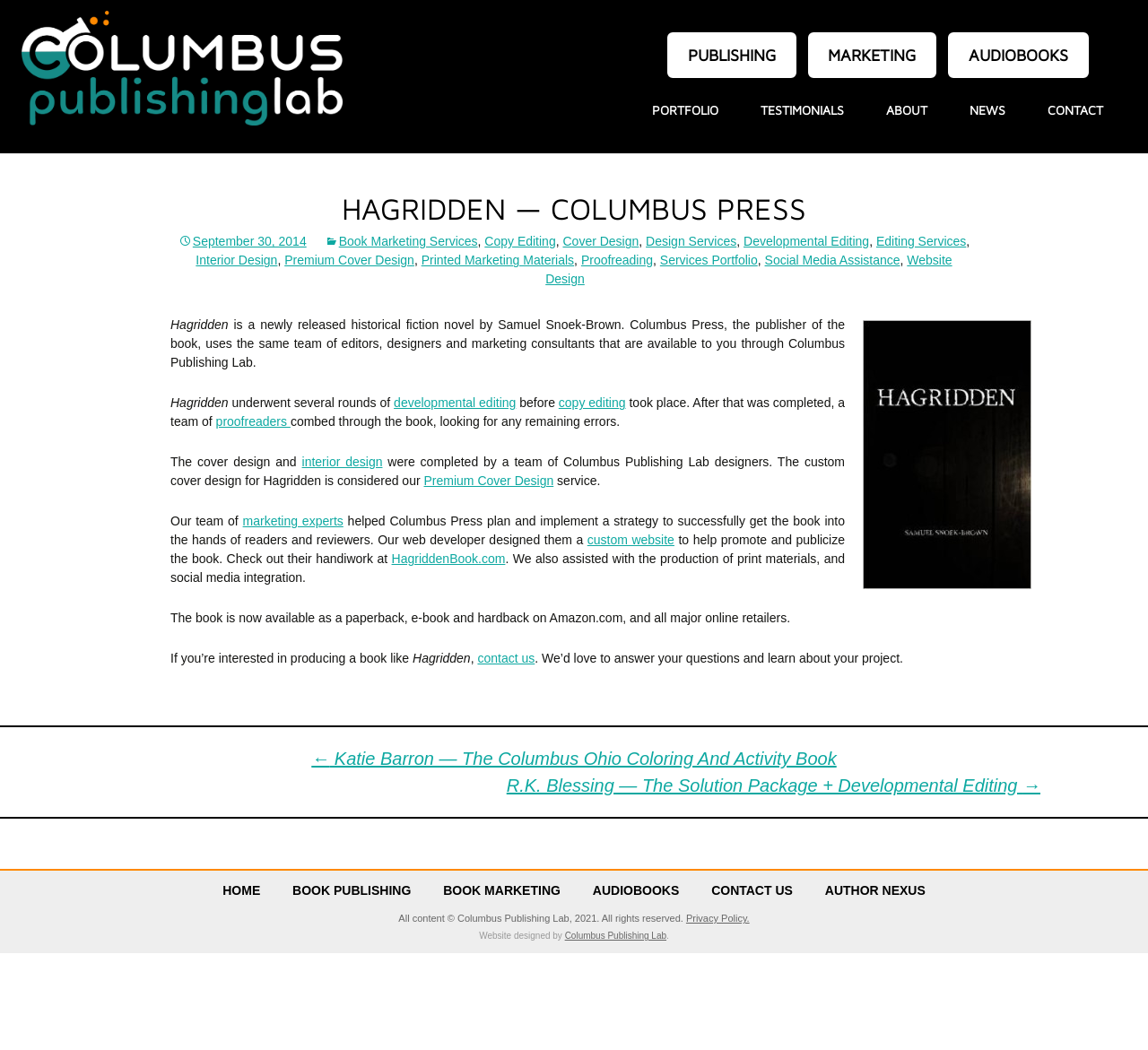Respond to the question with just a single word or phrase: 
What services did Columbus Publishing Lab provide for the book?

Editing, design, marketing